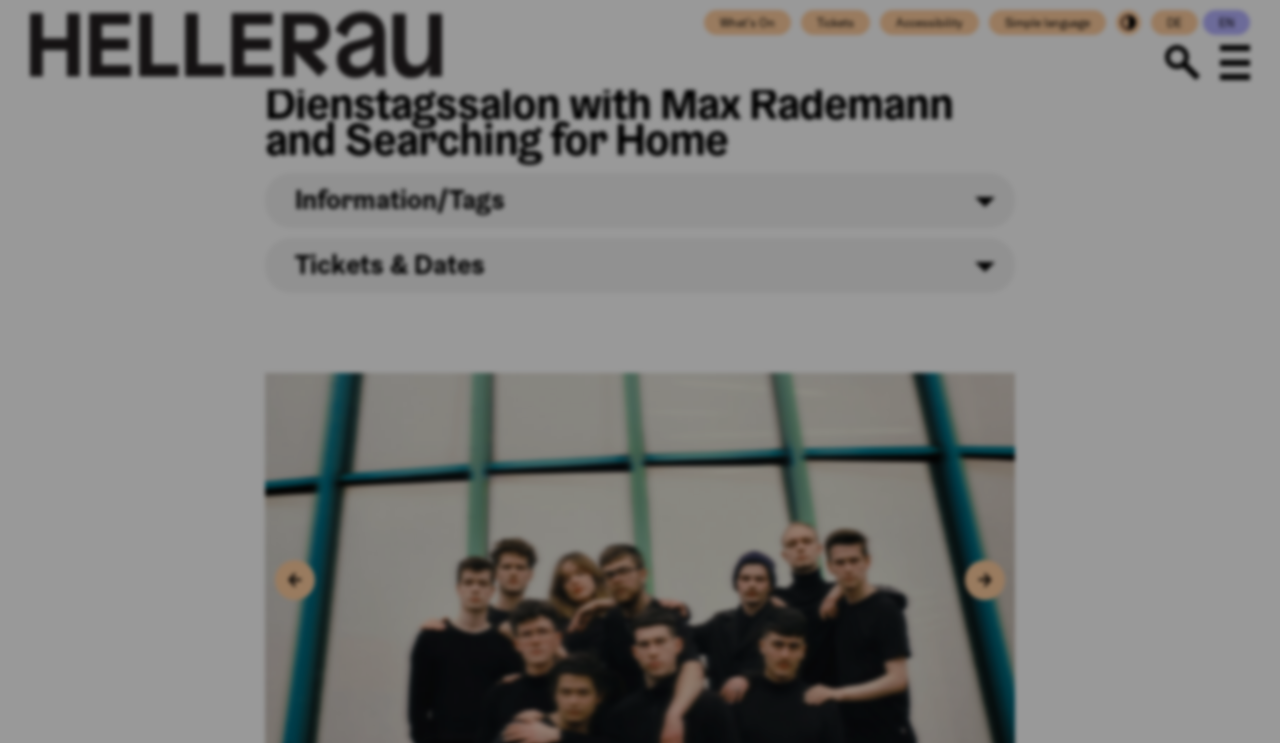Find the bounding box coordinates of the element's region that should be clicked in order to follow the given instruction: "Get information on Tickets & Dates". The coordinates should consist of four float numbers between 0 and 1, i.e., [left, top, right, bottom].

[0.207, 0.366, 0.793, 0.44]